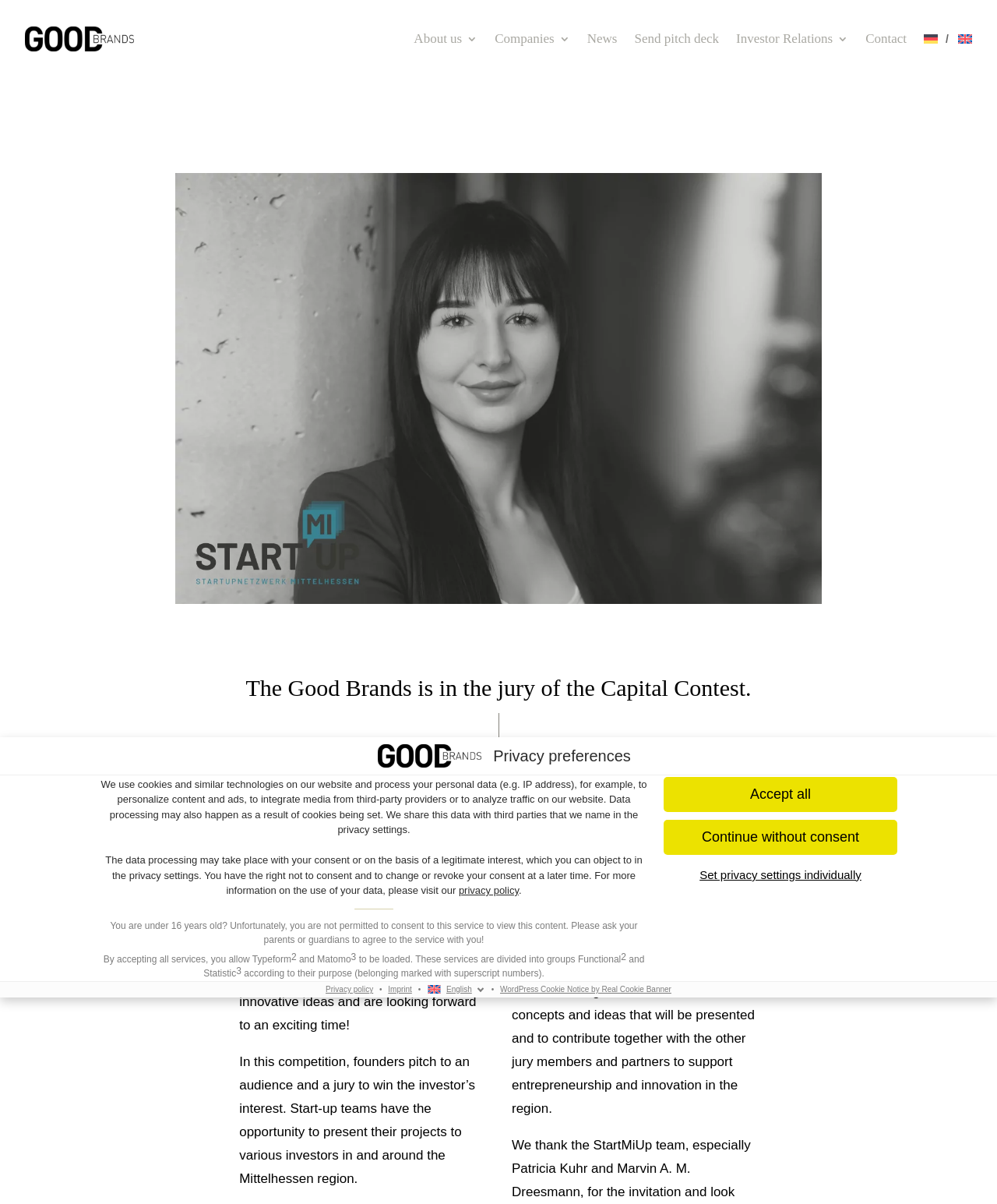Provide a brief response to the question using a single word or phrase: 
How many links are available in the footer section?

8